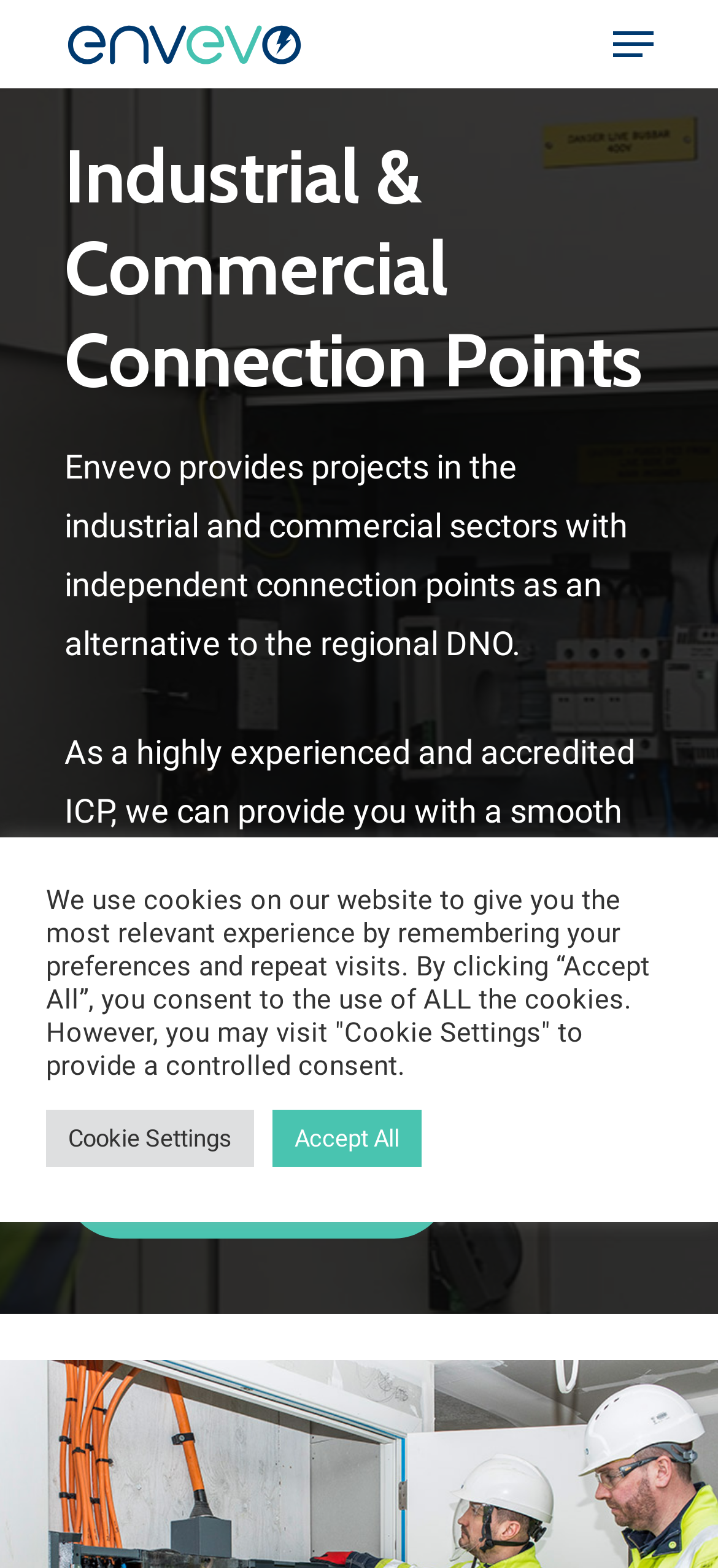Produce an elaborate caption capturing the essence of the webpage.

The webpage is titled "Connection Points - Envevo Site" and appears to be a informational page about Envevo's services. At the top left, there is a link and an image, both labeled "Envevo Site", which likely serve as a logo or navigation element. 

To the top right, there is a collapsed navigation menu link. Below the logo, there is a prominent heading that reads "Industrial & Commercial Connection Points". 

Underneath the heading, there are two blocks of text that describe Envevo's services in the industrial and commercial sectors, including providing independent connection points and installation of necessary equipment. 

Further down the page, there is a heading that says "Contact us", accompanied by a link to a contact page. 

At the bottom of the page, there is a notice about the use of cookies on the website, with options to accept all cookies or visit the cookie settings to provide controlled consent. The cookie settings and accept all buttons are positioned side by side.